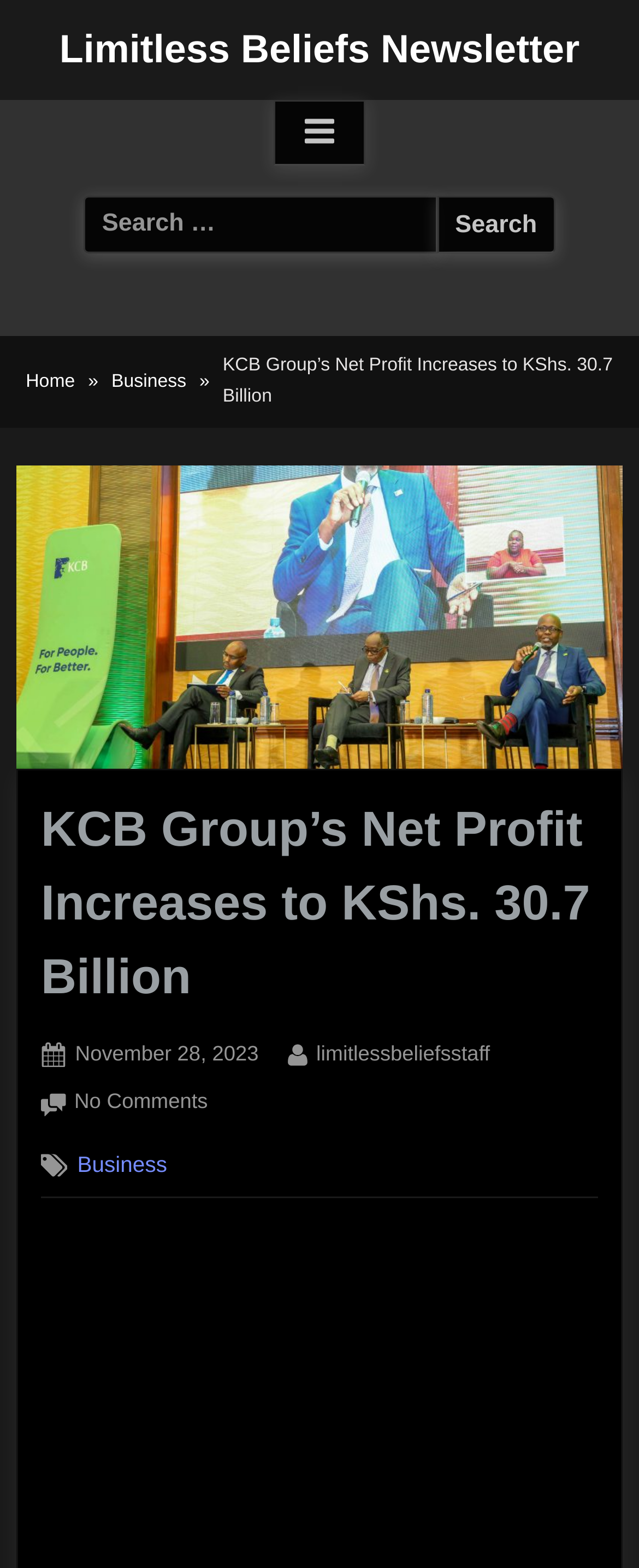Can you find and provide the title of the webpage?

KCB Group’s Net Profit Increases to KShs. 30.7 Billion